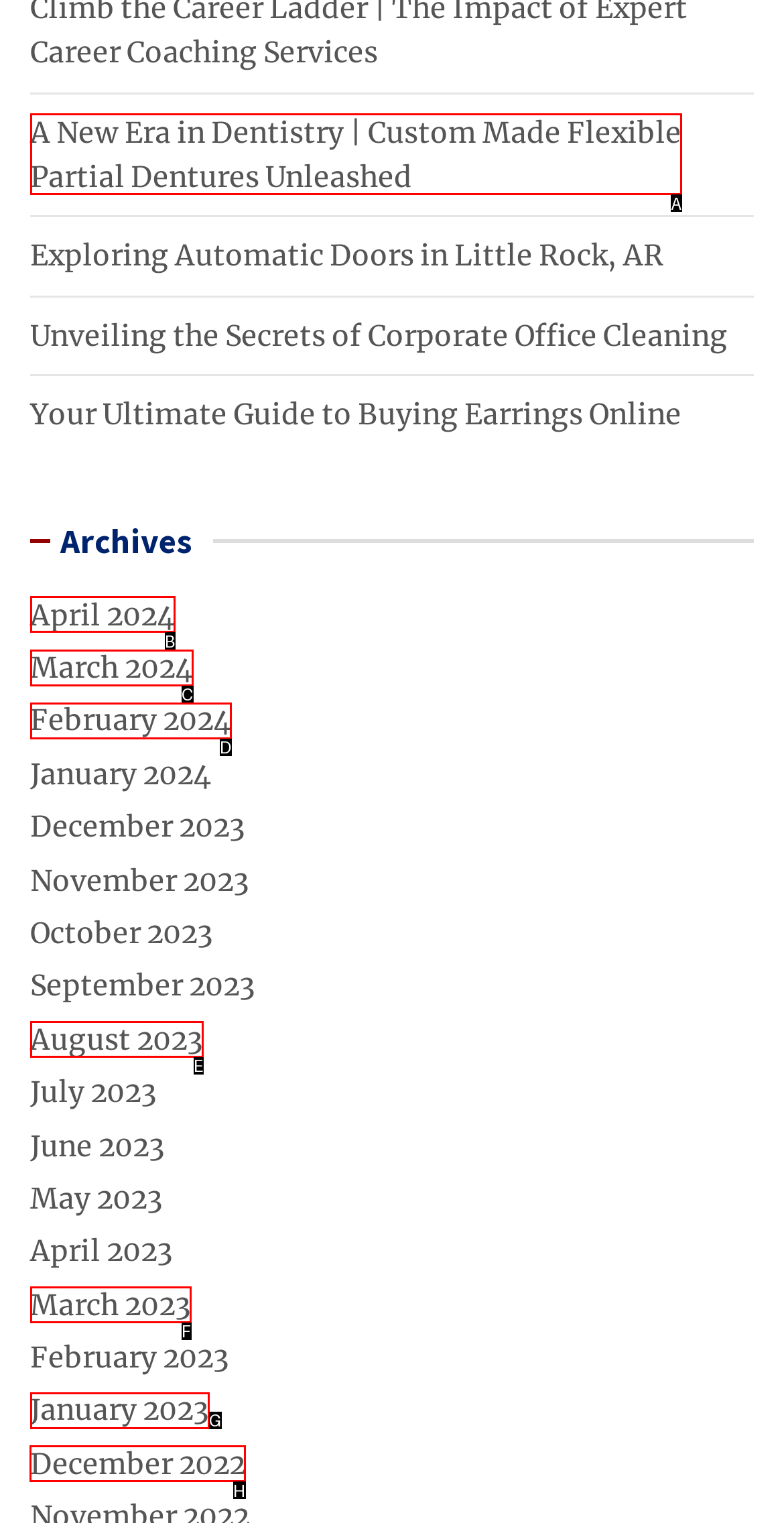Determine which HTML element to click to execute the following task: Visit December 2022 Answer with the letter of the selected option.

H